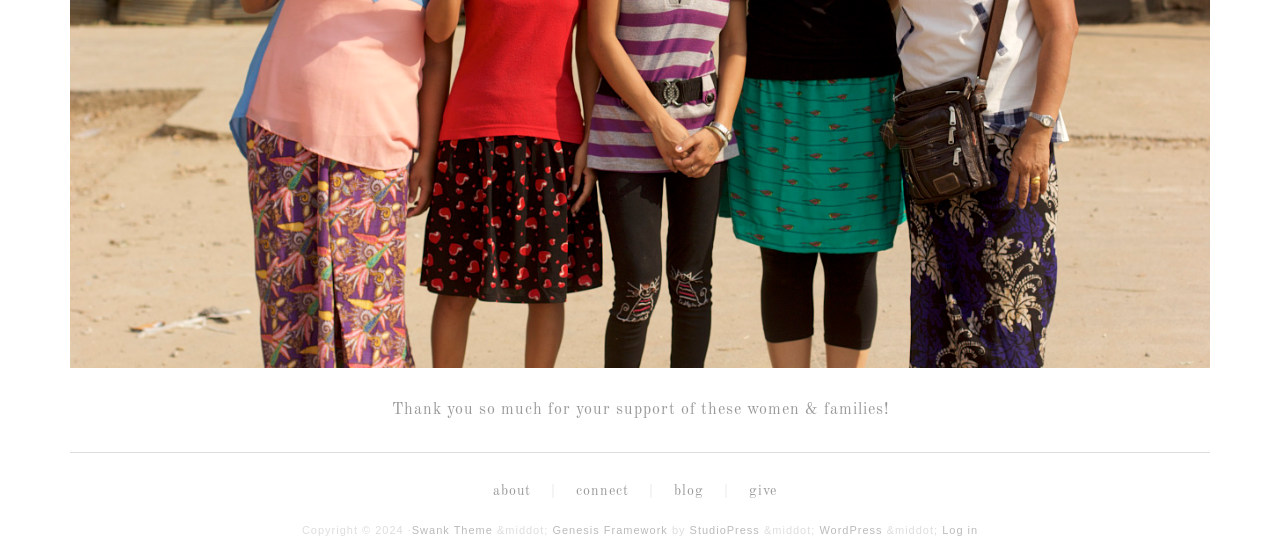Determine the bounding box coordinates for the clickable element required to fulfill the instruction: "go to about page". Provide the coordinates as four float numbers between 0 and 1, i.e., [left, top, right, bottom].

[0.373, 0.84, 0.434, 0.924]